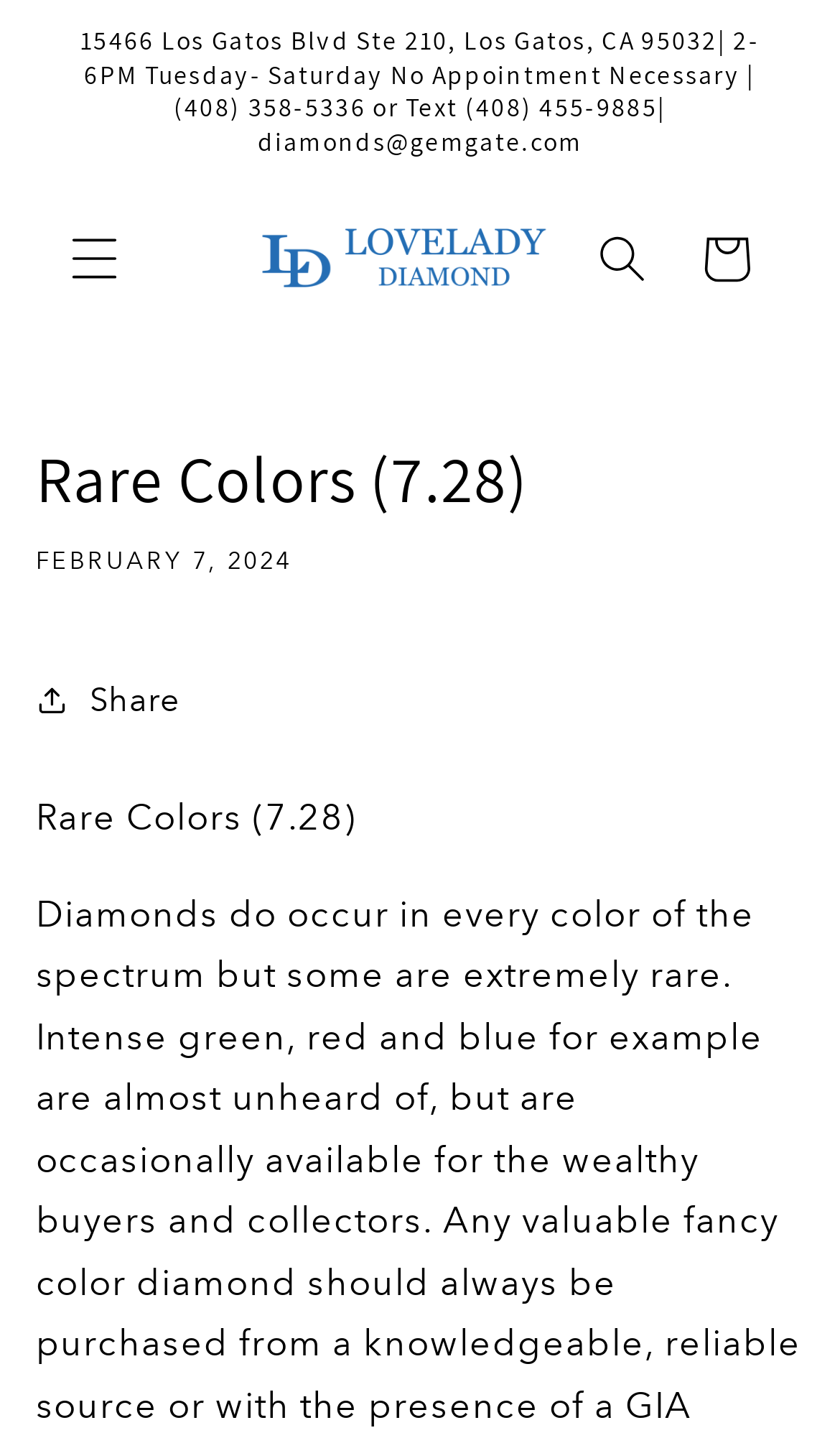Bounding box coordinates are given in the format (top-left x, top-left y, bottom-right x, bottom-right y). All values should be floating point numbers between 0 and 1. Provide the bounding box coordinate for the UI element described as: parent_node: Cart

[0.283, 0.141, 0.678, 0.218]